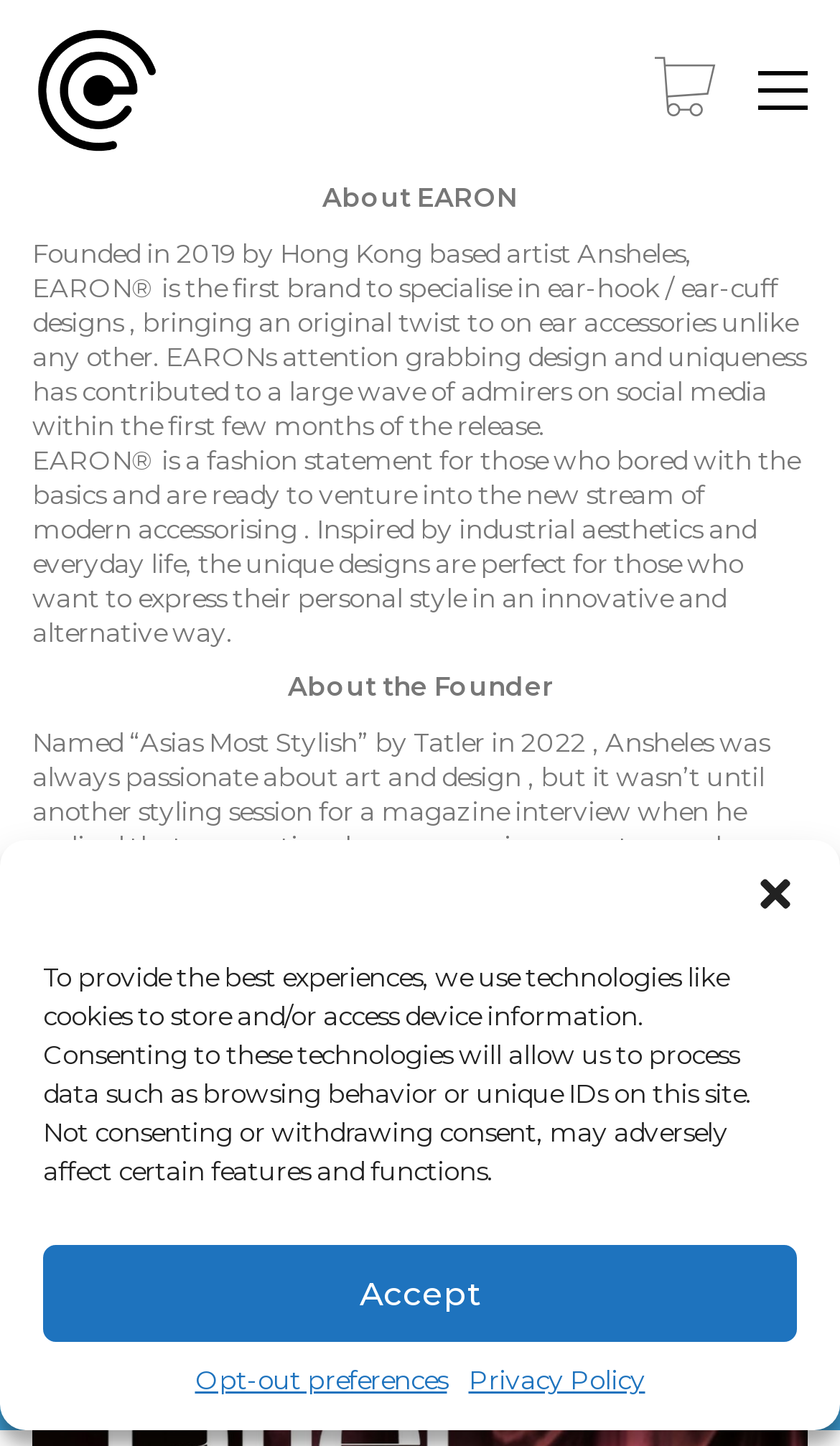Who is the founder of EARON?
Please give a detailed and thorough answer to the question, covering all relevant points.

The webpage mentions 'Founded in 2019 by Hong Kong based artist Ansheles...' which clearly states that Ansheles is the founder of EARON. Additionally, there is a section 'About the Founder' that provides more information about Ansheles.